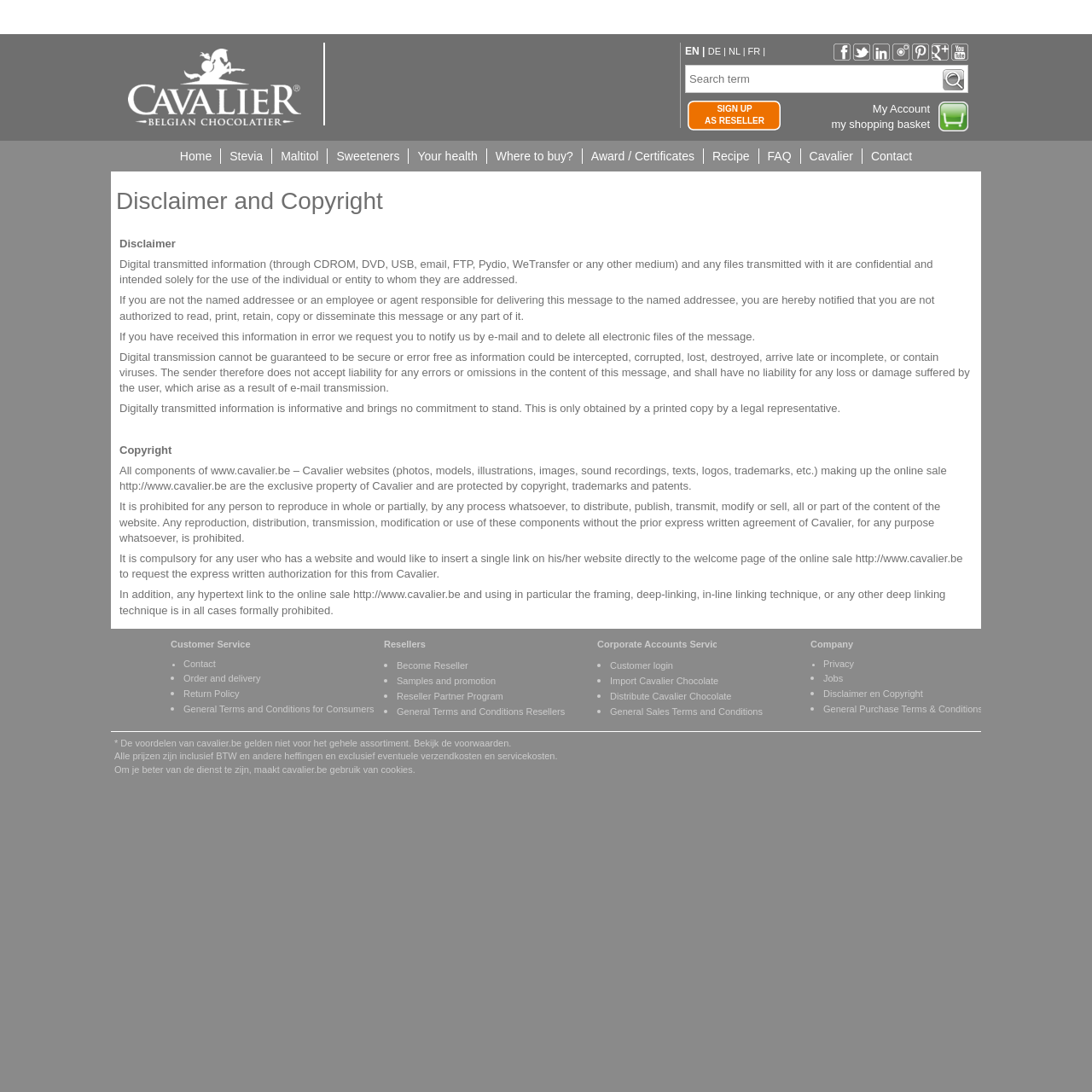Offer a detailed account of what is visible on the webpage.

This webpage is titled "Disclaimer and Copyright" and appears to be a legal notice page for the Cavalier company. At the top of the page, there are several links to switch between different languages, including English, German, Dutch, French, and more. Next to these links, there are social media icons for Facebook, Twitter, LinkedIn, Instagram, Pinterest, Google Plus, and YouTube.

Below the language links, there is a search bar with a button to submit a search query. To the right of the search bar, there are links to "SIGN UP AS RESELLER" and "My Account", as well as a link to a shopping basket icon.

The main content of the page is divided into several sections. The first section is a heading that reads "Disclaimer and Copyright". Below this heading, there is a block of text that discusses the confidentiality and intended use of digitally transmitted information. This text is followed by several paragraphs that outline the limitations of liability for errors or omissions in the content of messages, as well as the risks associated with email transmission.

The next section is titled "Copyright" and explains that all components of the Cavalier website are the exclusive property of Cavalier and are protected by copyright, trademarks, and patents. This section also outlines the prohibited uses of the website's content, including reproduction, distribution, transmission, modification, or sale.

The page then lists several links to customer service topics, including "Contact", "Order and delivery", "Return Policy", and "General Terms and Conditions for Consumers". There are also sections for resellers, corporate accounts service, and company information, each with their own set of links to relevant topics.

Overall, this webpage appears to be a legal notice page that outlines the terms and conditions of using the Cavalier website and doing business with the company.